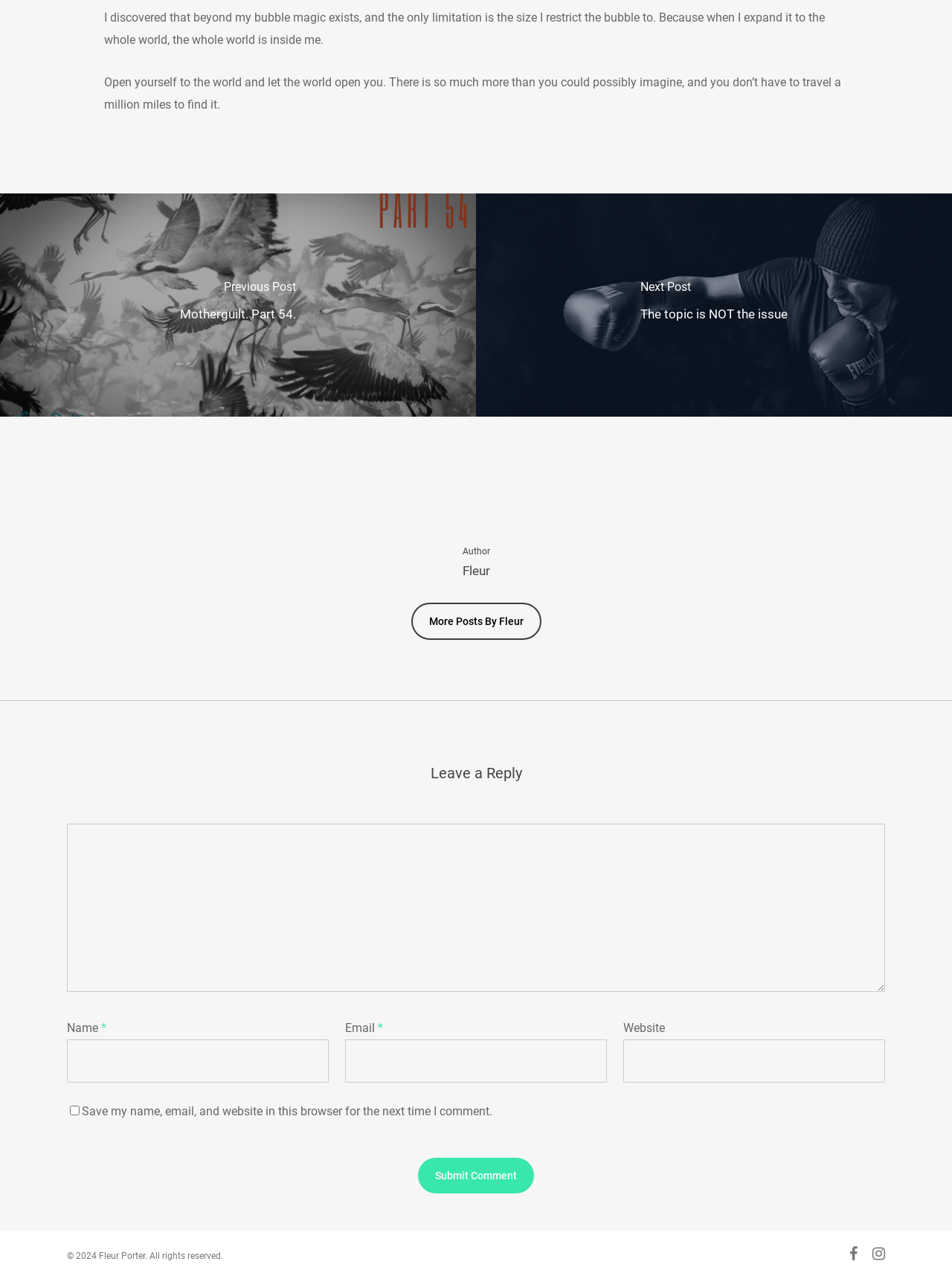How many text boxes are there for leaving a reply?
Based on the visual information, provide a detailed and comprehensive answer.

There are three text boxes for leaving a reply, which can be determined by looking at the text boxes labeled 'Name *', 'Email *', and 'Website' on the webpage.